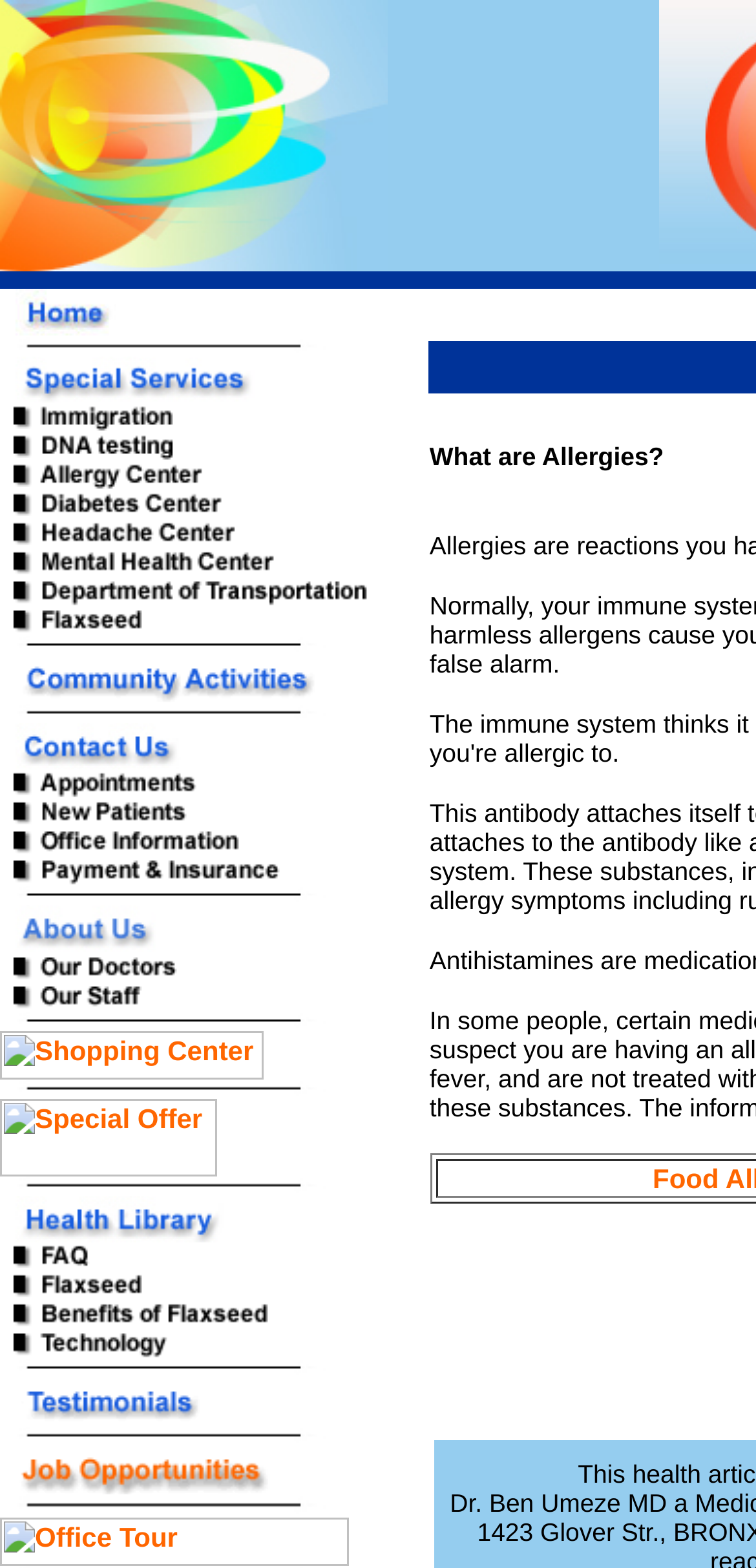Locate the bounding box coordinates of the clickable region to complete the following instruction: "Click on Home."

[0.0, 0.199, 0.154, 0.219]